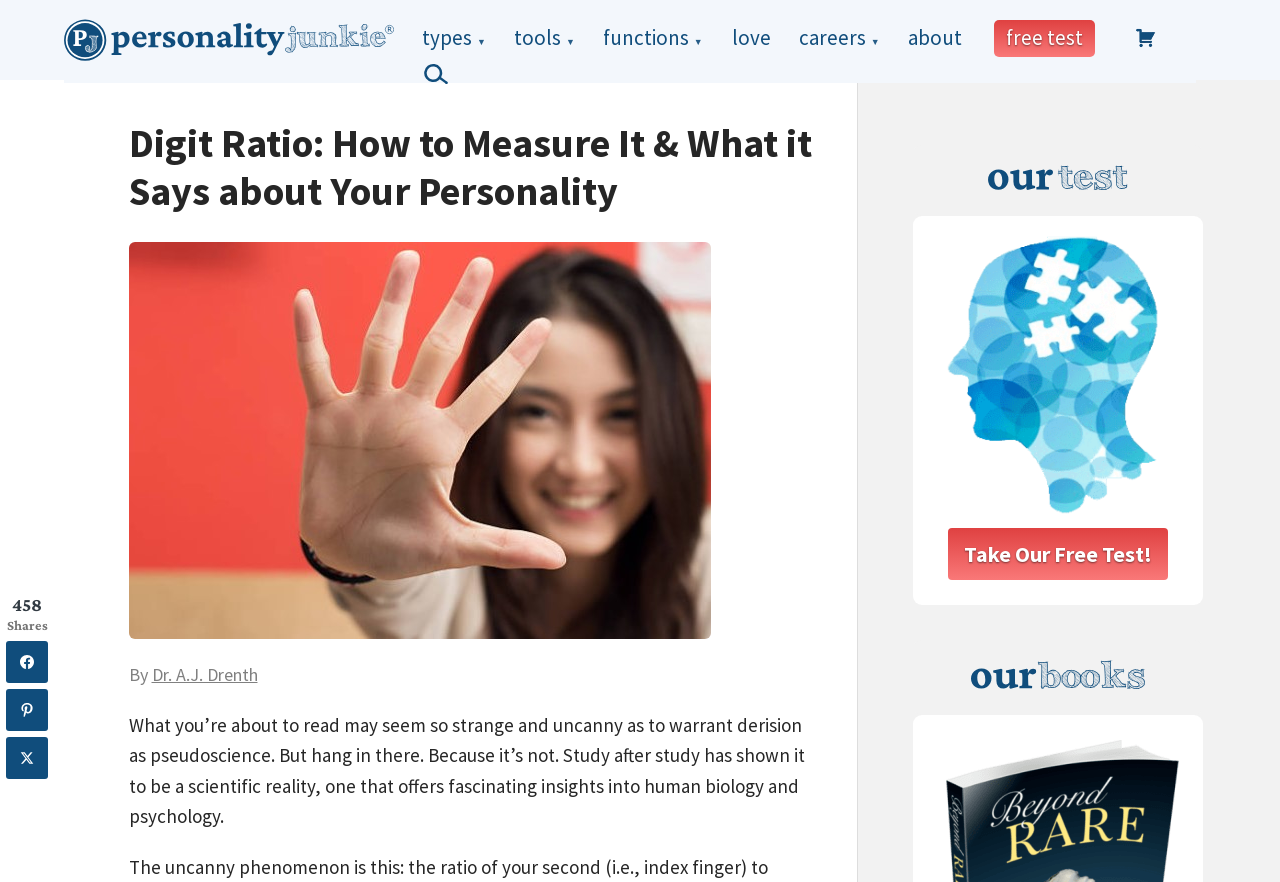Give a detailed account of the webpage.

This webpage is about the concept of finger digit length ratio and its relation to personality. At the top, there is a navigation menu with links to various sections, including "types", "tools", "functions", "love", "careers", and "about". Below the navigation menu, there is a header with the title "Digit Ratio: How to Measure It & What it Says about Your Personality". 

To the right of the header, there is an image of a girl pressing her hand against glass. Below the header, there is a paragraph of text written by Dr. A.J. Drenth, which introduces the concept of finger digit length ratio and its potential to be perceived as pseudoscience, but assures the reader that it is a scientific reality. 

On the right side of the page, there are two sections. The top section has an image with the text "our test header" and a link to take a free test, accompanied by an image of a puzzle head. The bottom section has an image with the text "books header". 

At the bottom of the page, there are social media links to Facebook, Pinterest, and Twitter, along with the number of shares, which is 458. There is also a small image at the very bottom of the page.